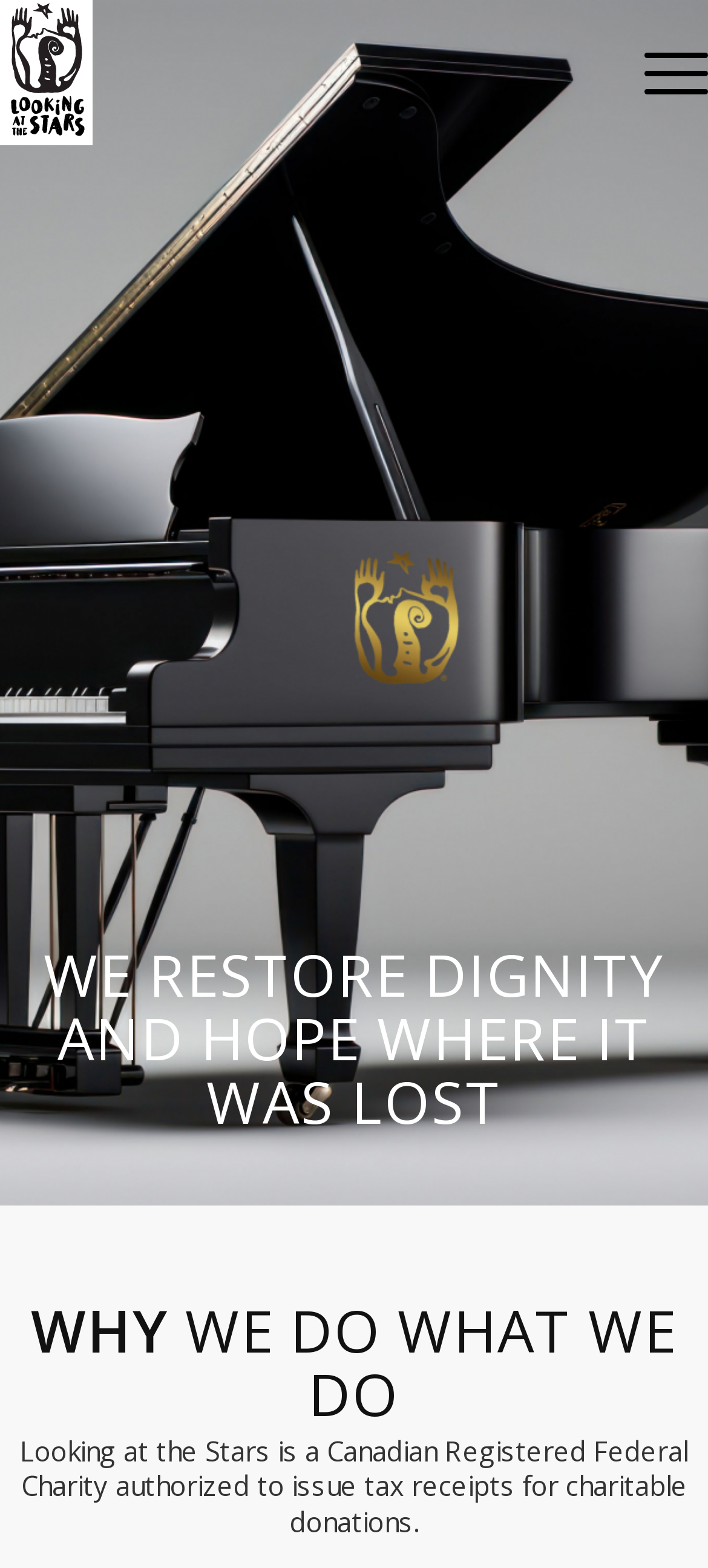Given the element description "Menu Menu" in the screenshot, predict the bounding box coordinates of that UI element.

[0.859, 0.0, 1.0, 0.093]